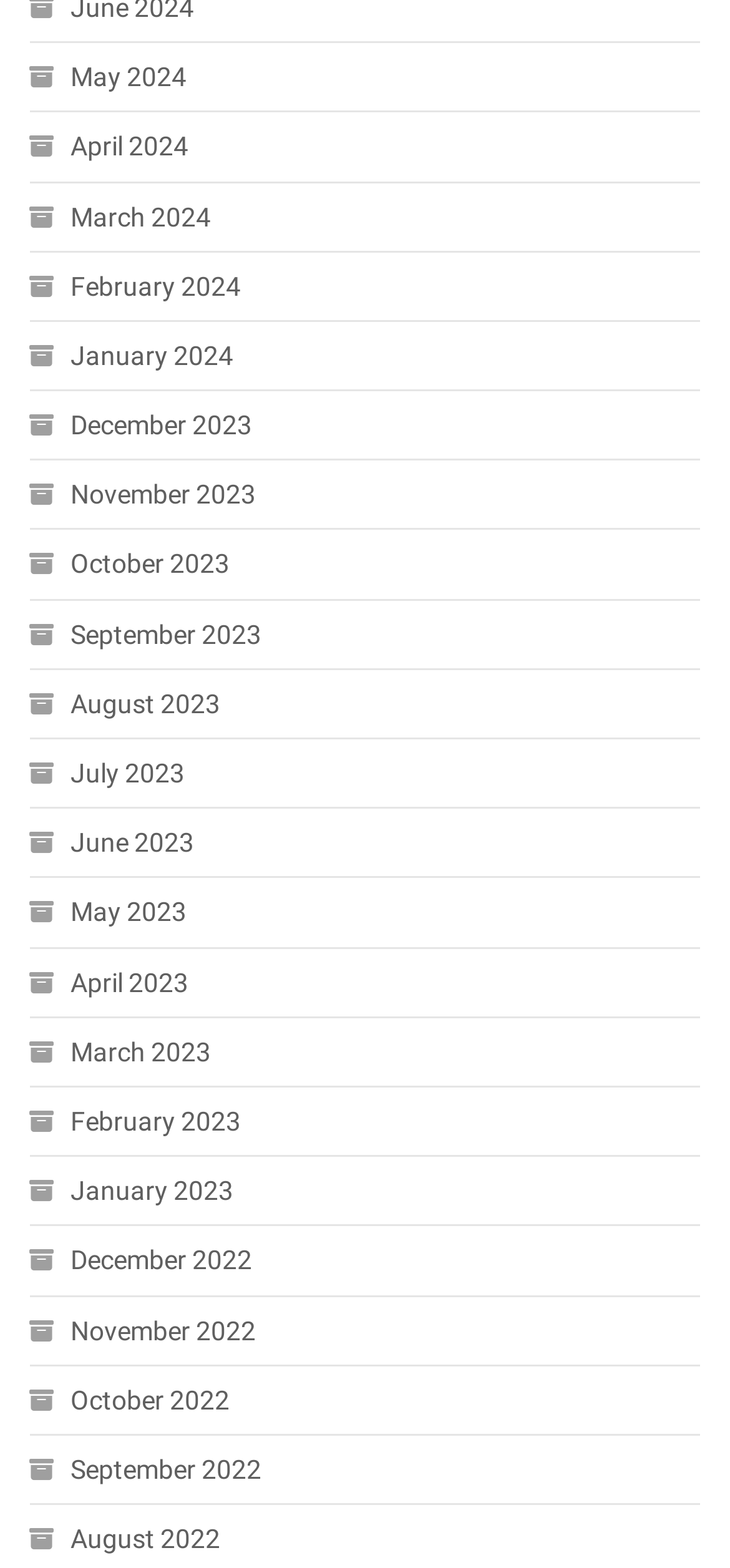Consider the image and give a detailed and elaborate answer to the question: 
What is the icon used to represent each month?

By looking at the OCR text of each link, I noticed that each month is represented by the same icon, which is ''.